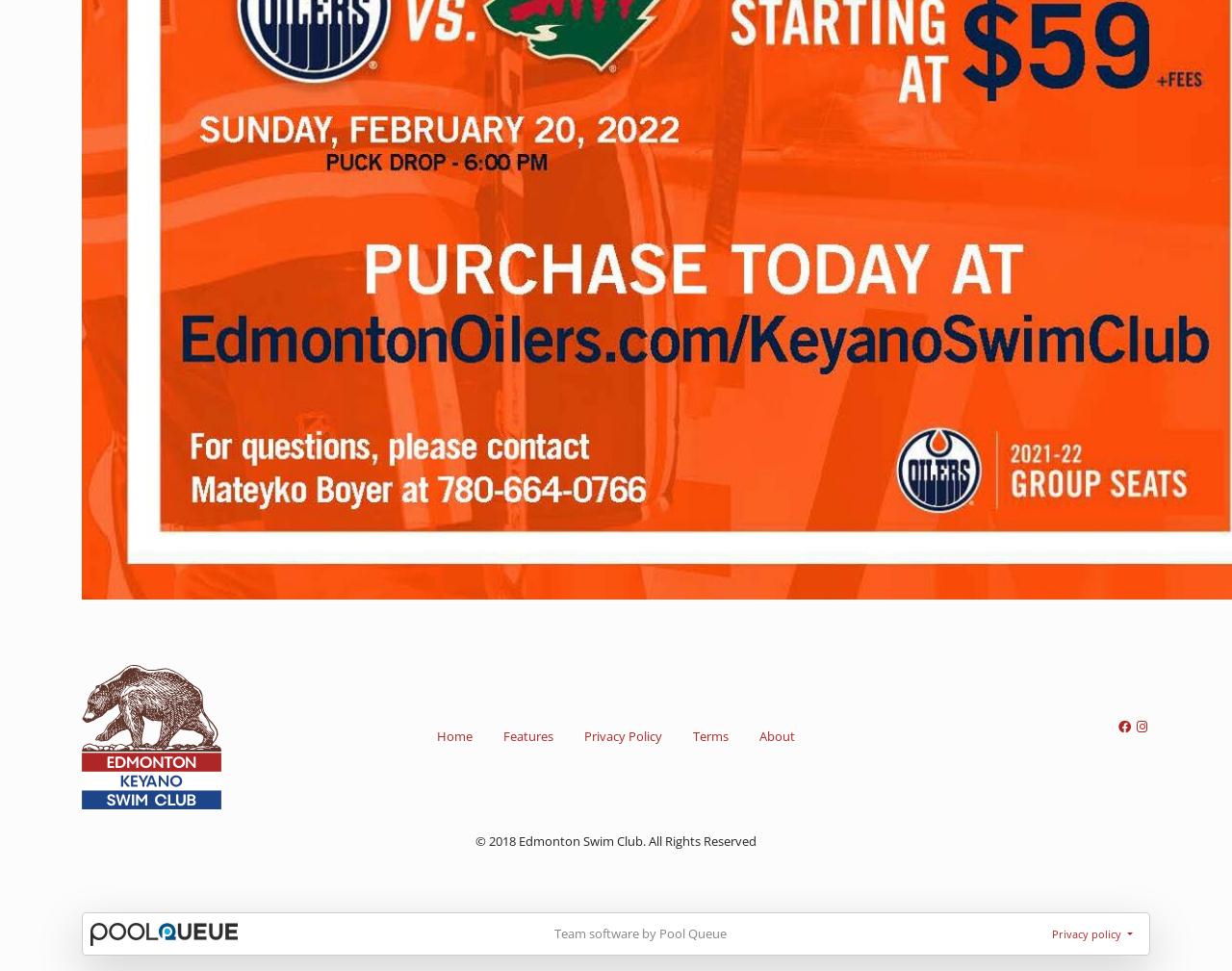What is the name of the team software used by the Edmonton Swim Club?
Answer the question in a detailed and comprehensive manner.

I found a StaticText element with the content 'Team software by Pool Queue', which indicates the name of the team software used by the Edmonton Swim Club is Pool Queue.